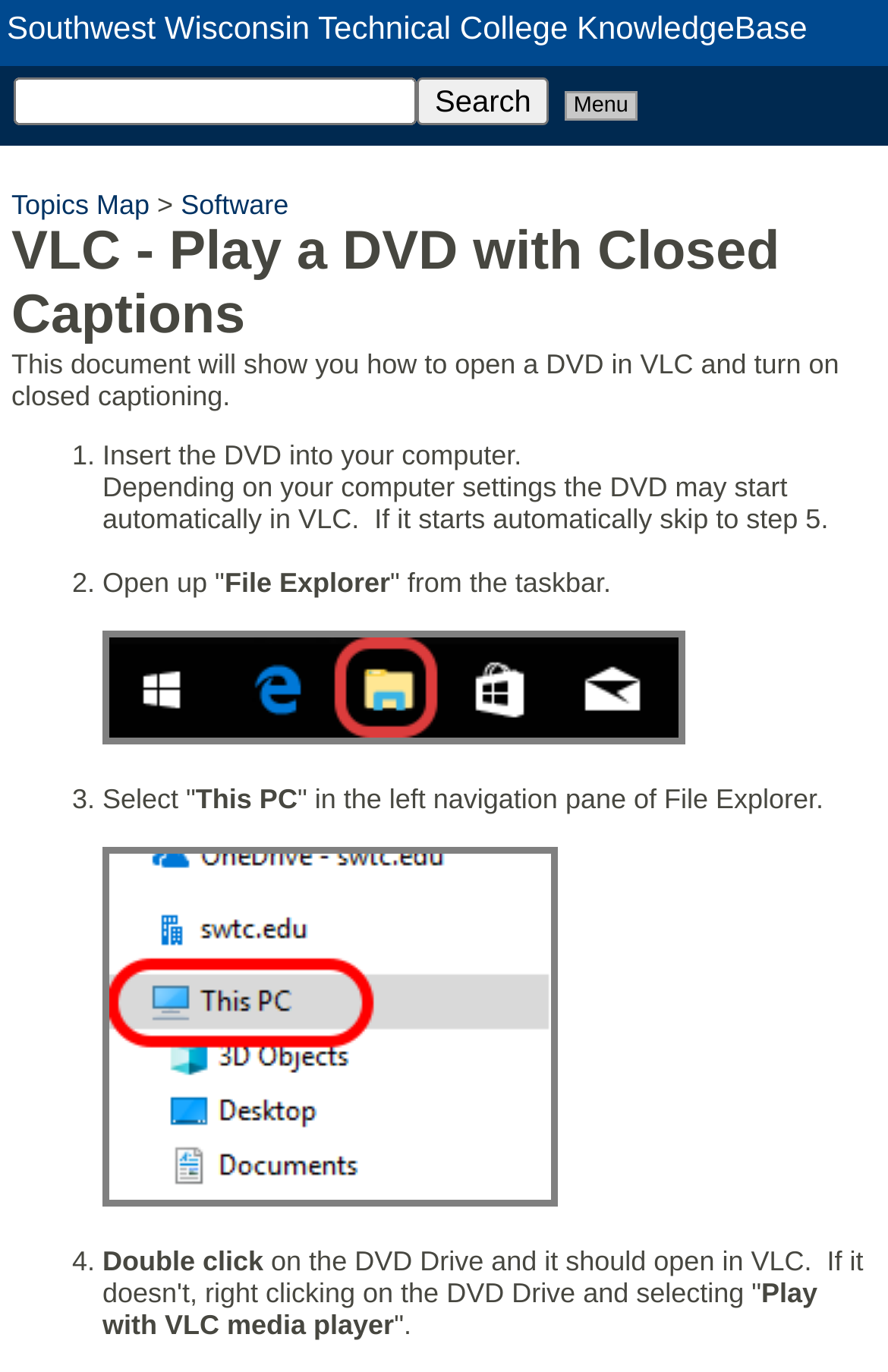Find the bounding box coordinates for the UI element that matches this description: "Topics Map".

[0.013, 0.138, 0.168, 0.161]